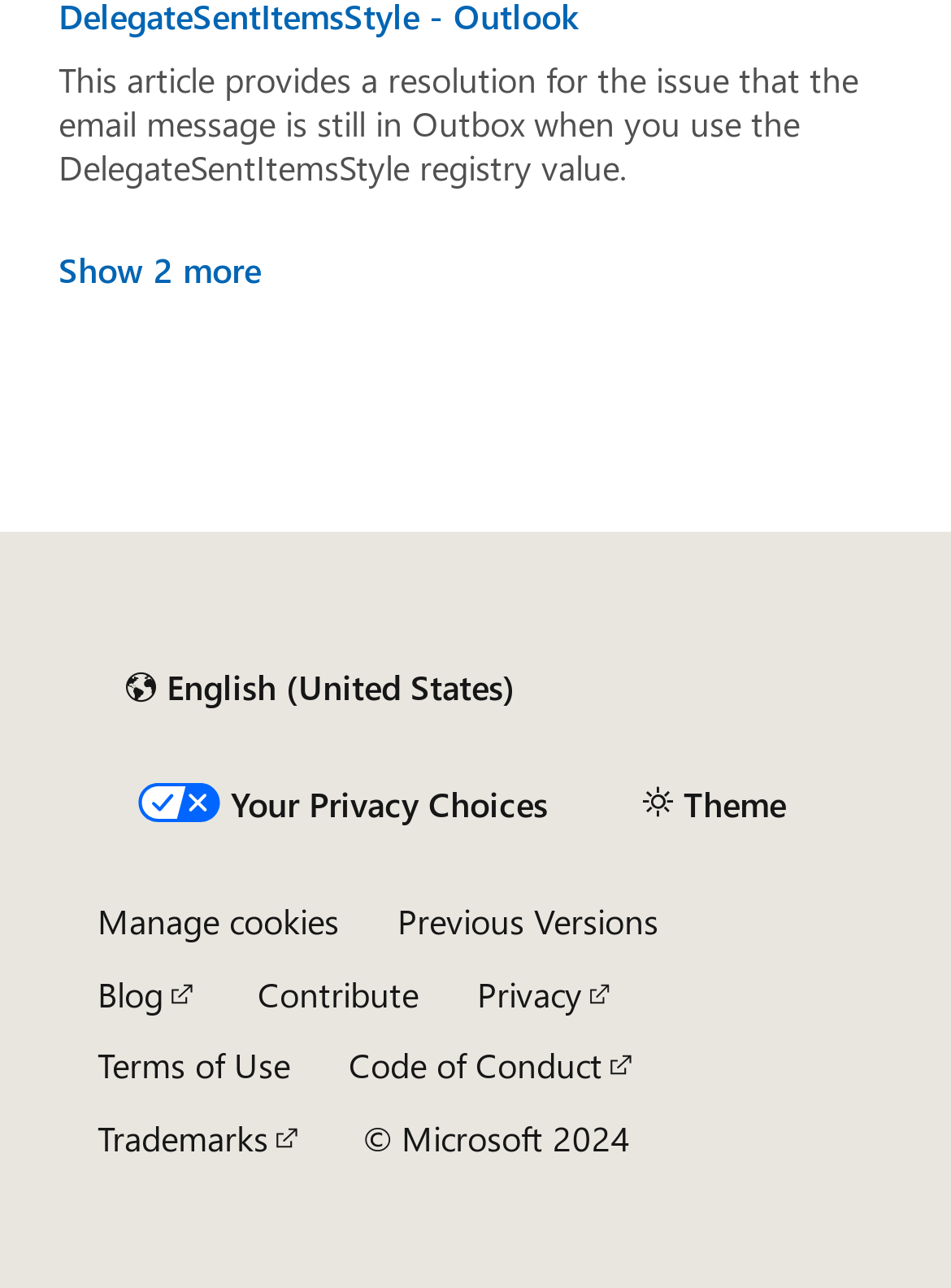Please provide a detailed answer to the question below based on the screenshot: 
What is the current language setting?

The content language selector link with ID 63 indicates that the current language setting is English (United States).